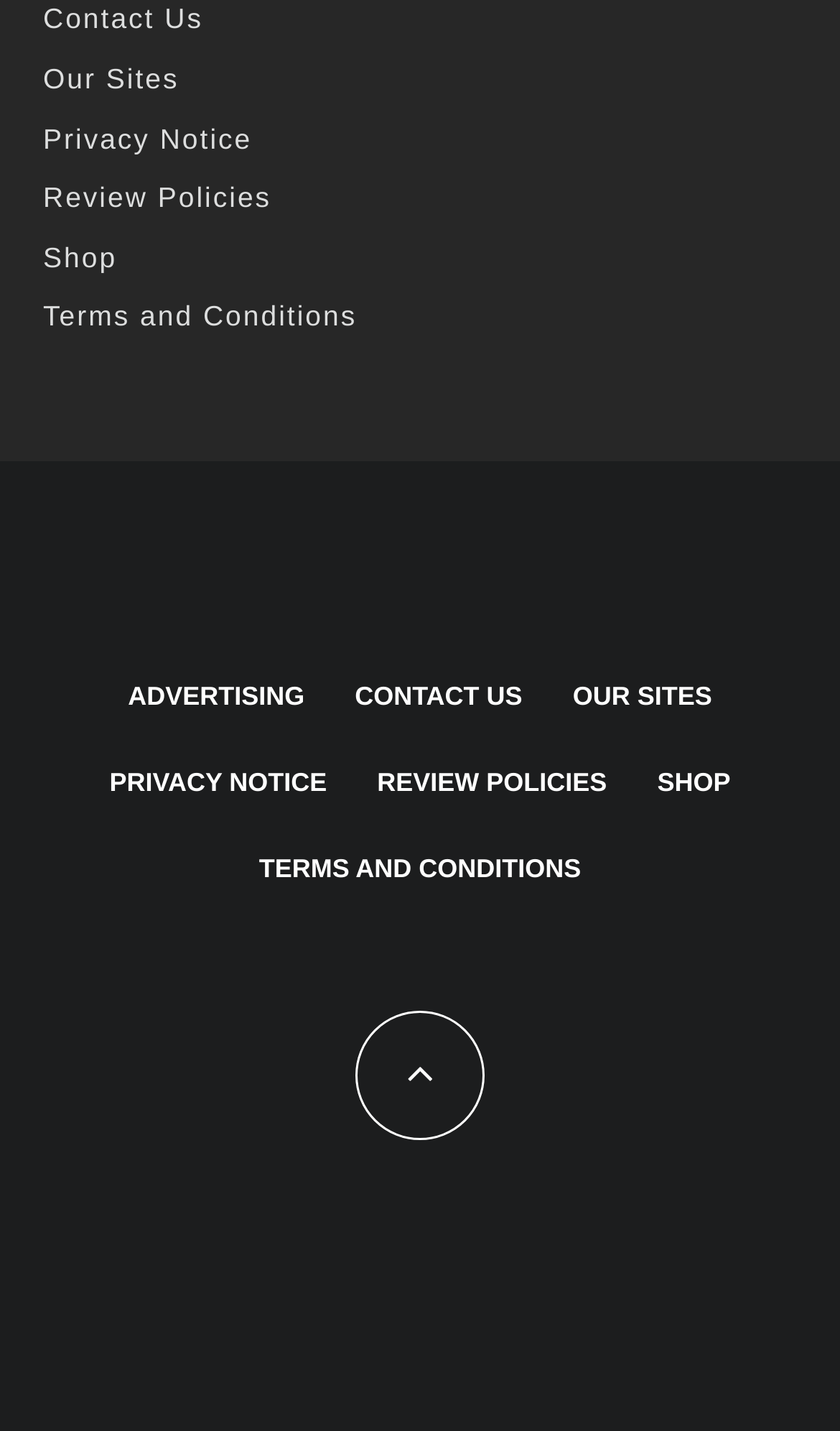Can you identify the bounding box coordinates of the clickable region needed to carry out this instruction: 'Click on Review Policies'? The coordinates should be four float numbers within the range of 0 to 1, stated as [left, top, right, bottom].

[0.051, 0.127, 0.323, 0.149]